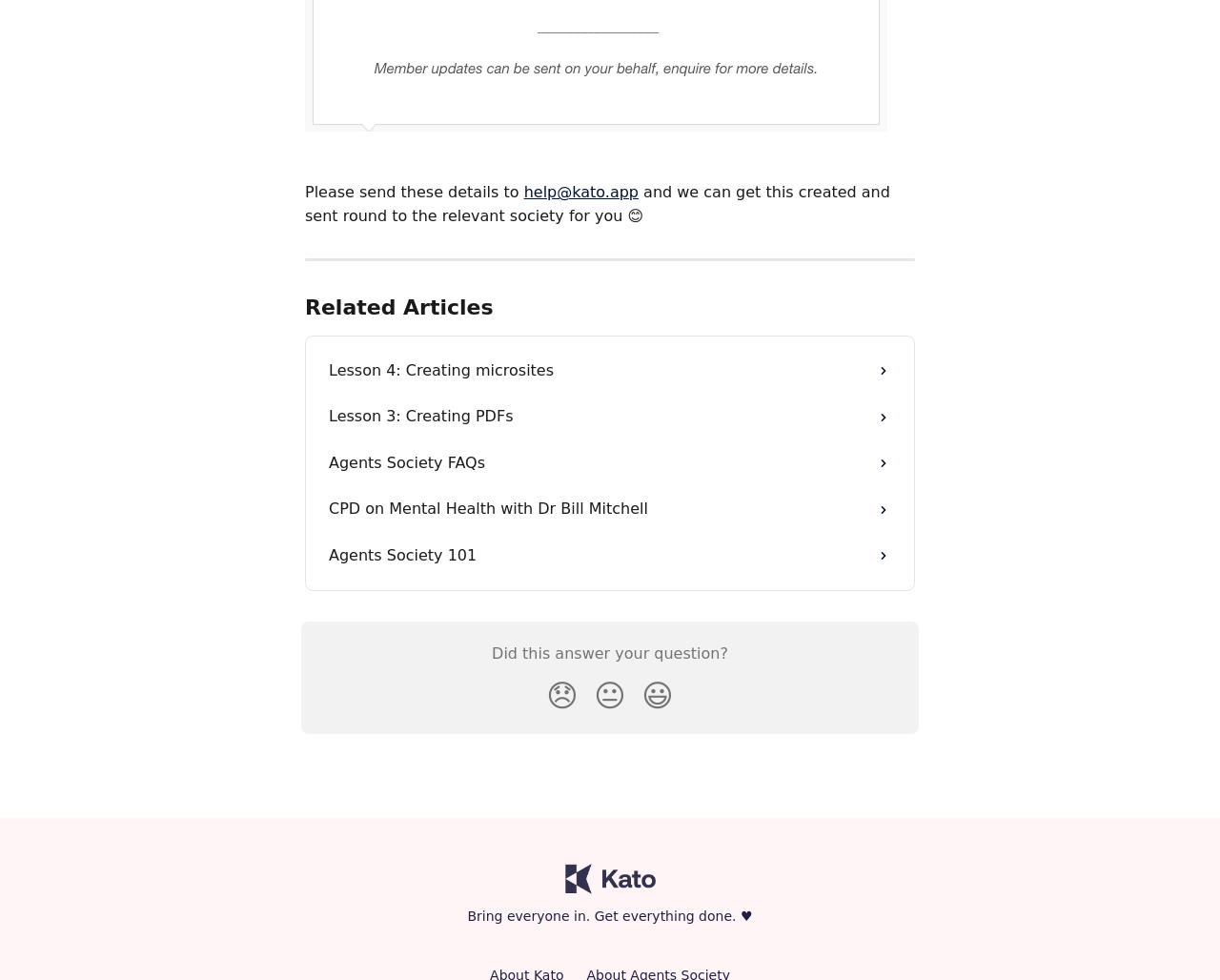Respond to the following question with a brief word or phrase:
What is the email address to send details to?

help@kato.app